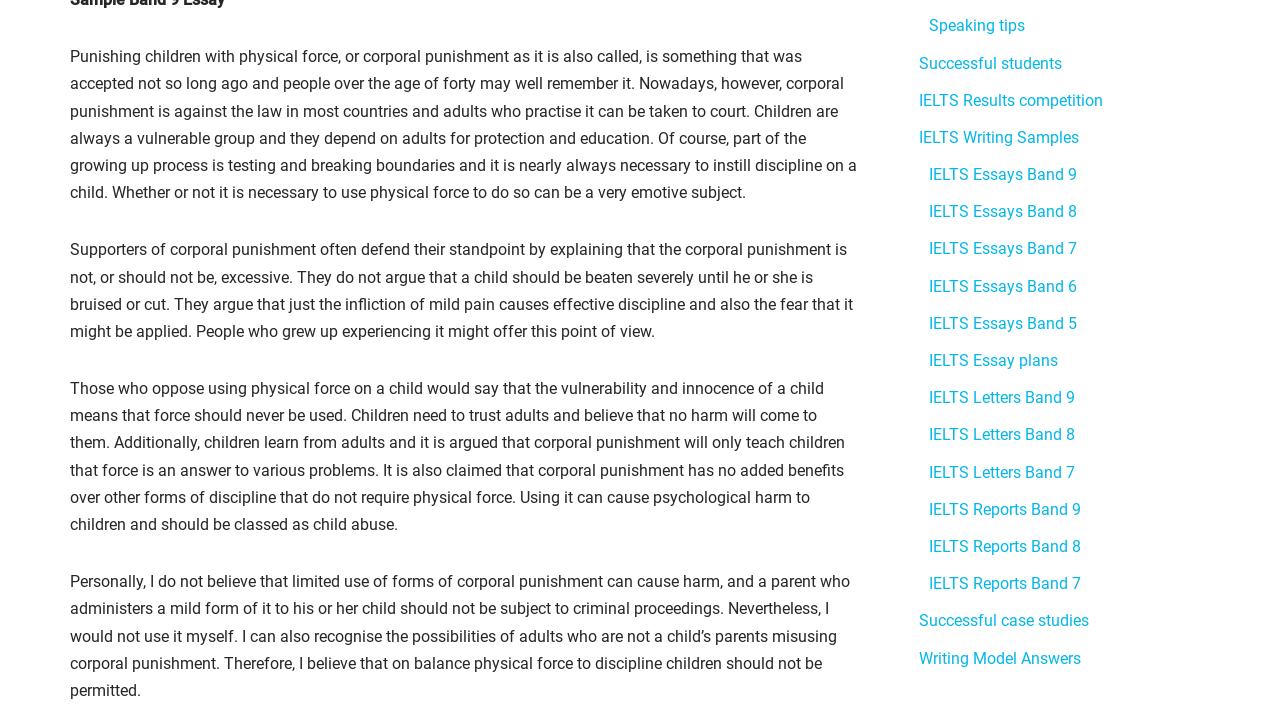What is the tone of the main text?
Using the image as a reference, answer the question with a short word or phrase.

Objective